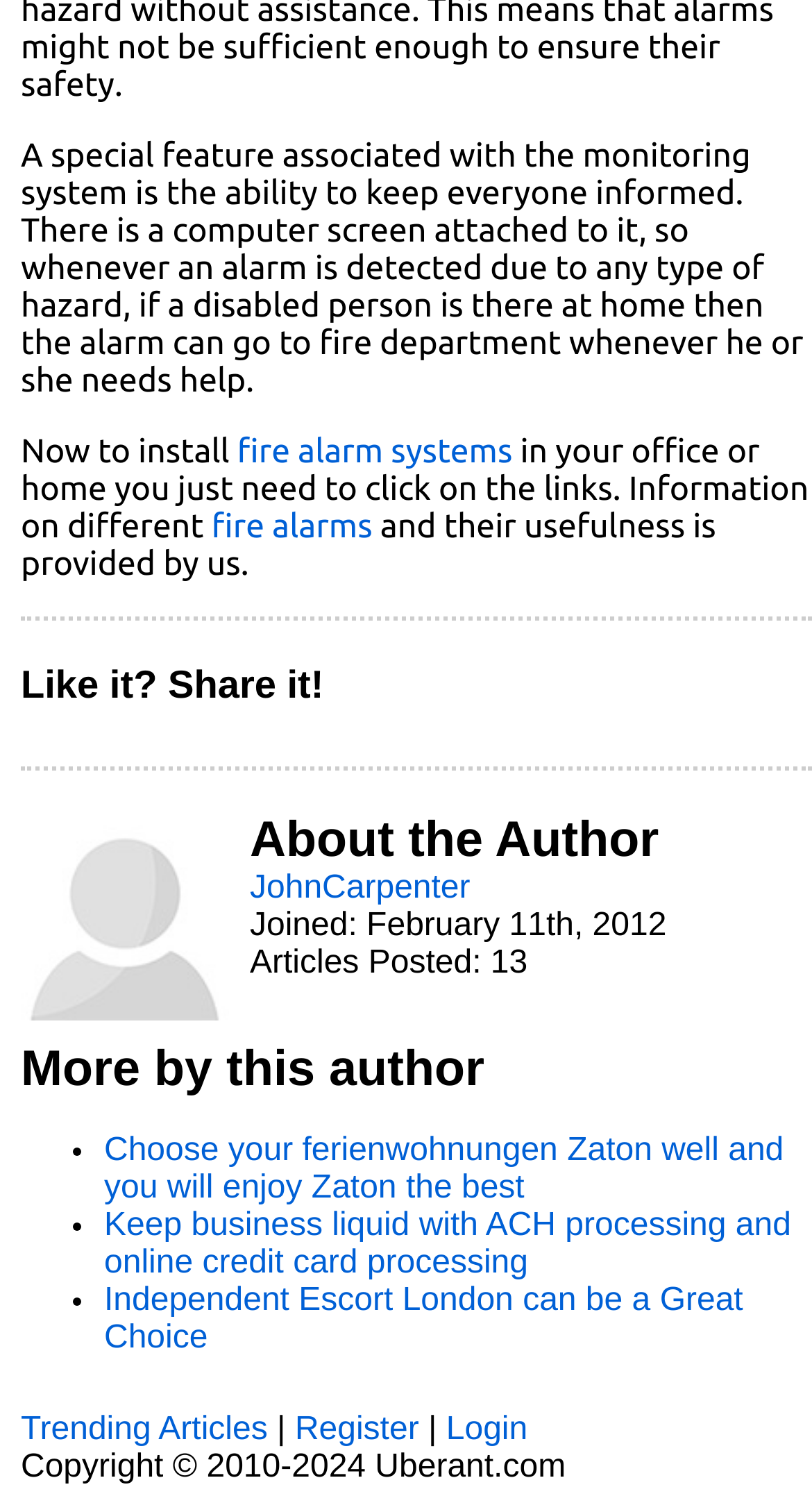Provide the bounding box coordinates for the UI element that is described as: "fire alarm systems".

[0.292, 0.287, 0.631, 0.311]